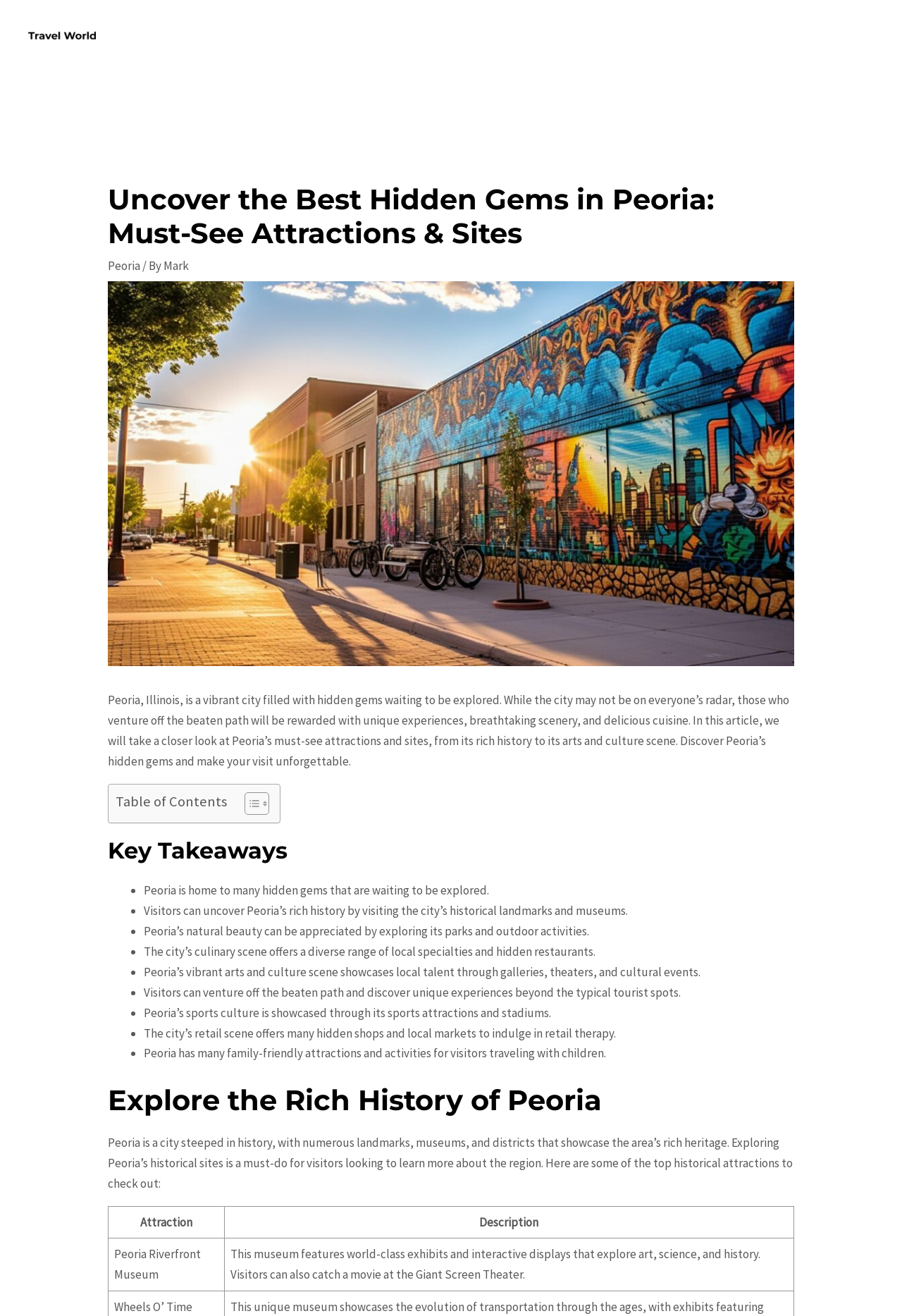Who is the author of the article?
Your answer should be a single word or phrase derived from the screenshot.

Mark